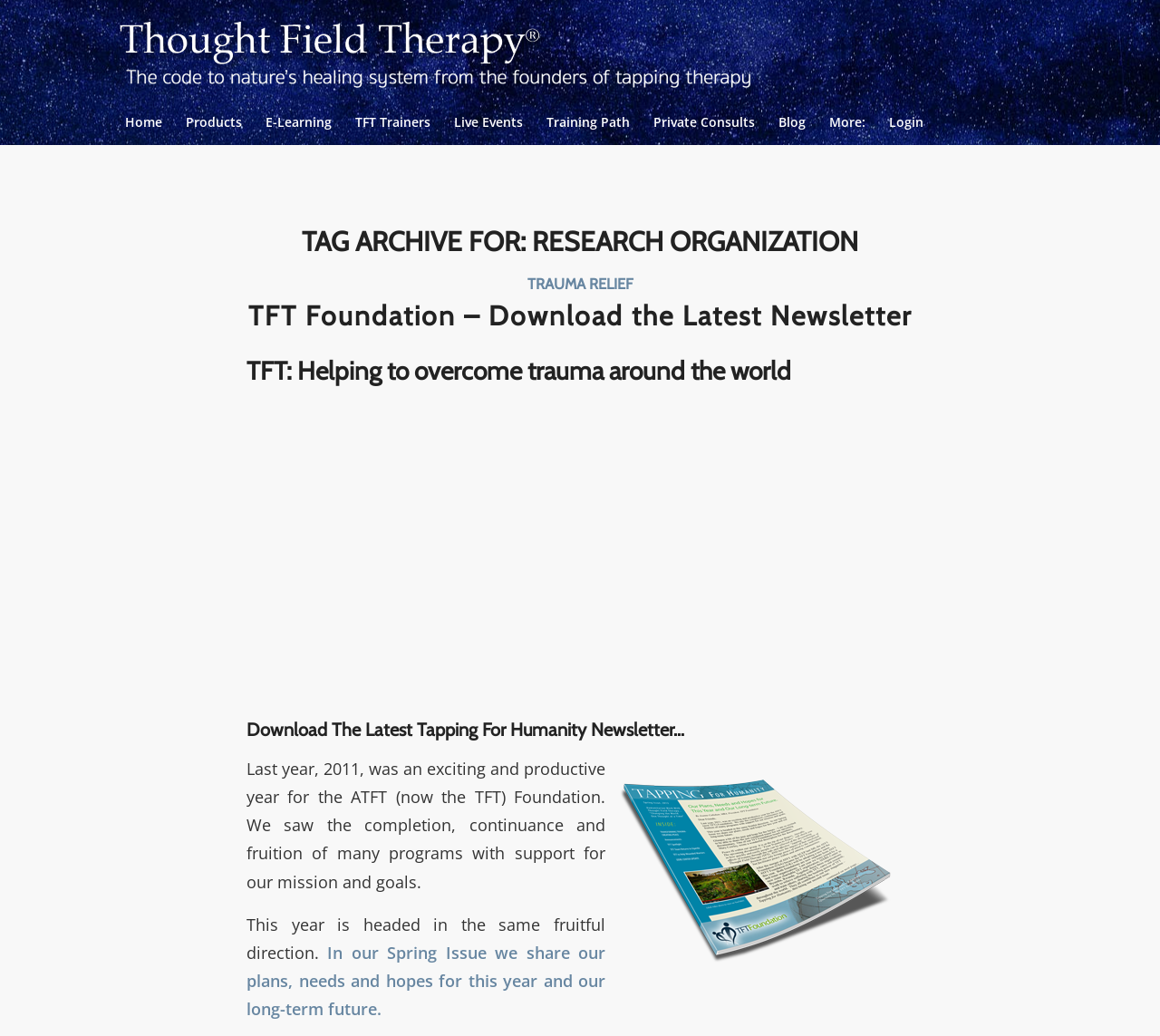Find the bounding box of the web element that fits this description: "Training Path".

[0.461, 0.096, 0.553, 0.14]